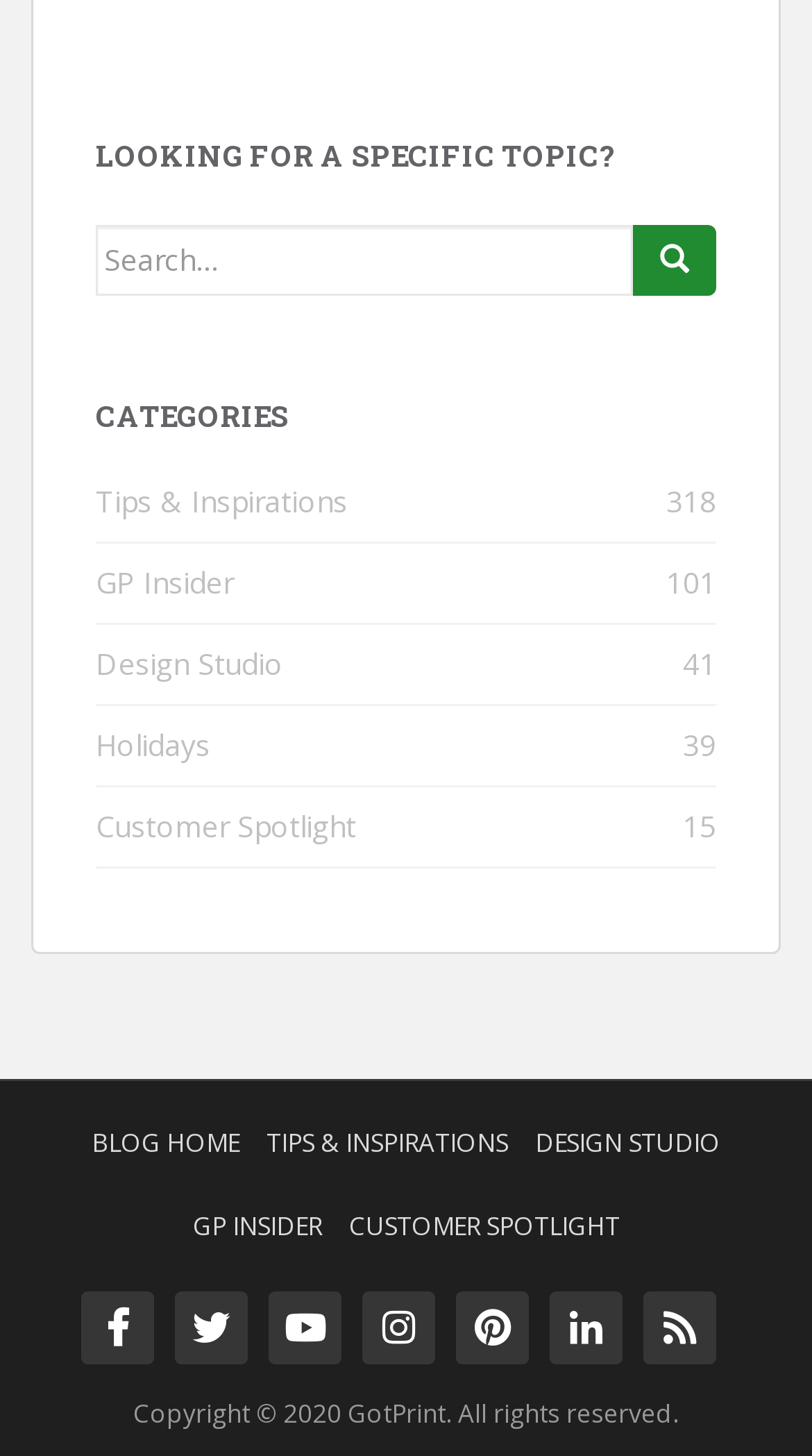Answer this question using a single word or a brief phrase:
What is the purpose of the search bar?

Search for topics